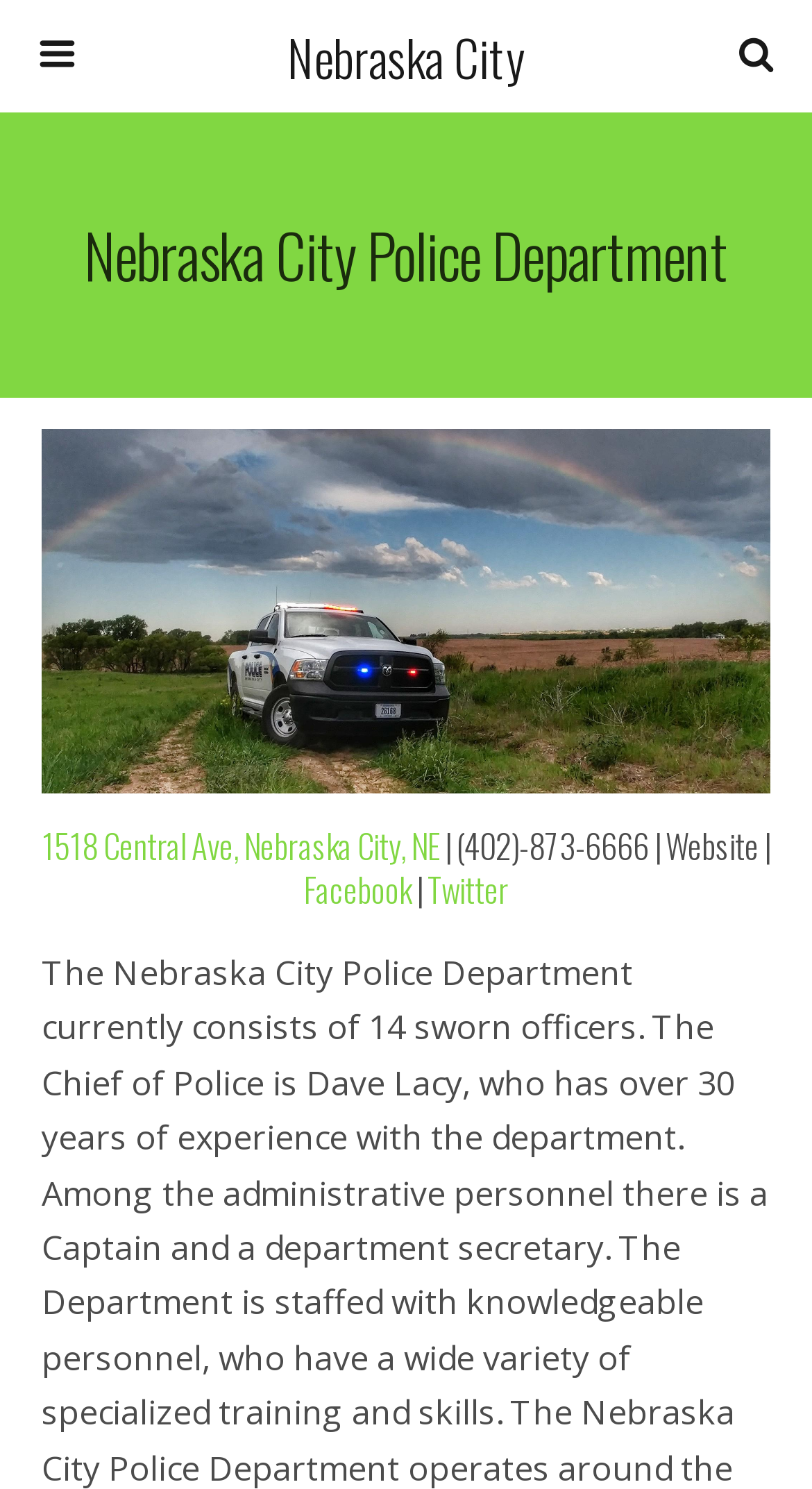Extract the text of the main heading from the webpage.

Nebraska City Police Department